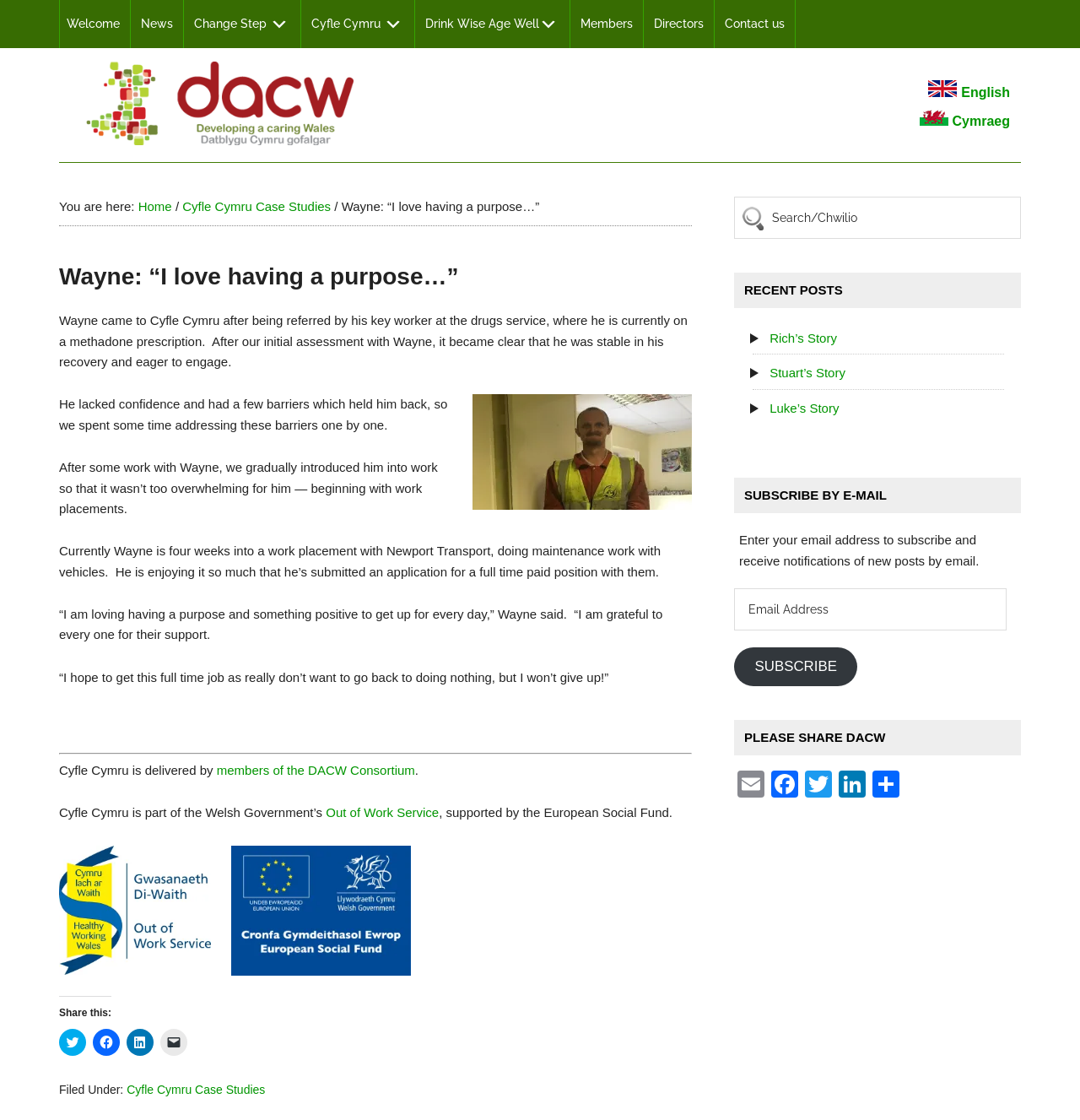Please find the bounding box coordinates of the element that must be clicked to perform the given instruction: "Read Wayne's story". The coordinates should be four float numbers from 0 to 1, i.e., [left, top, right, bottom].

[0.055, 0.232, 0.641, 0.997]